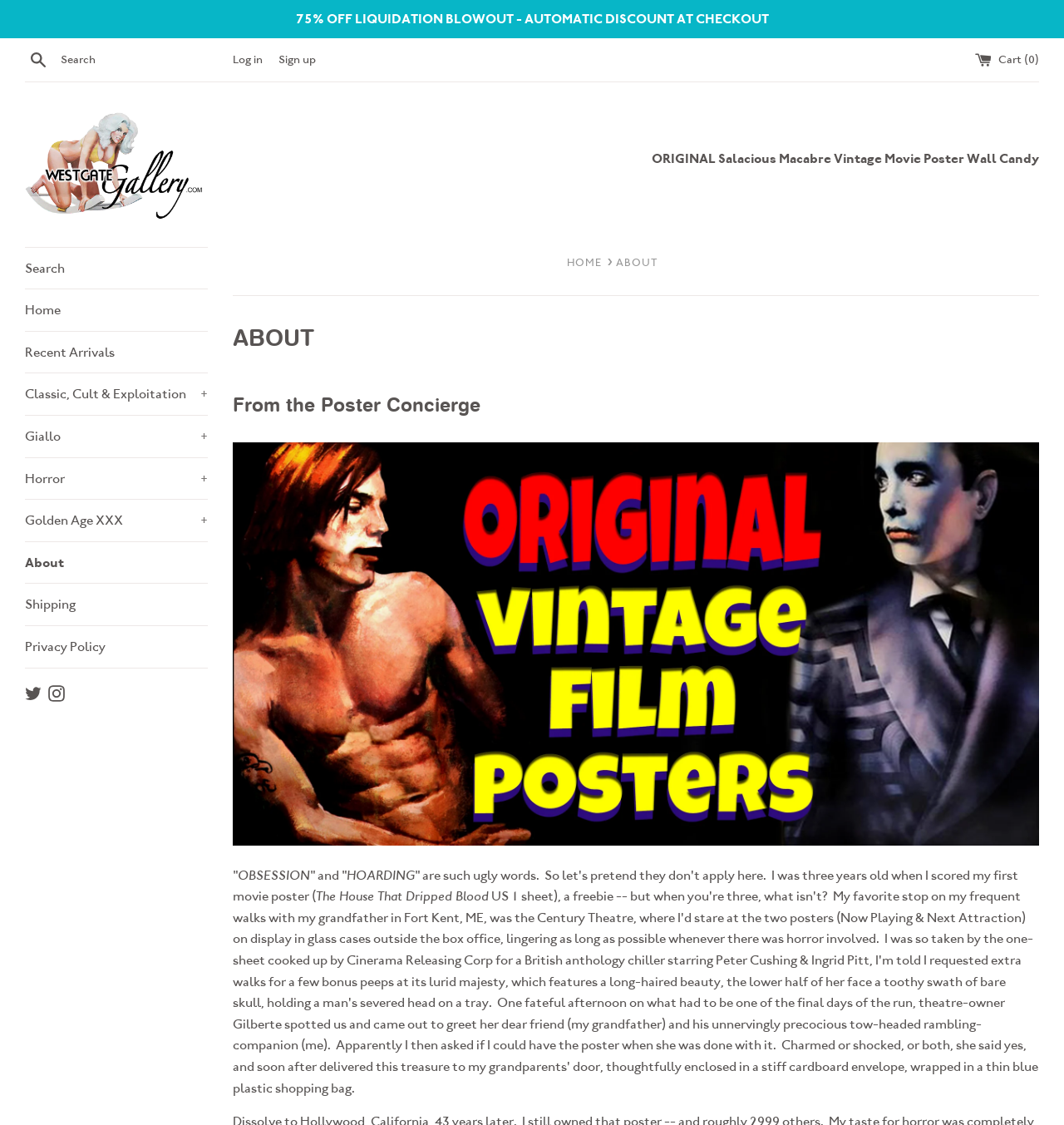What is the name of the gallery?
Use the screenshot to answer the question with a single word or phrase.

WestgateGallery